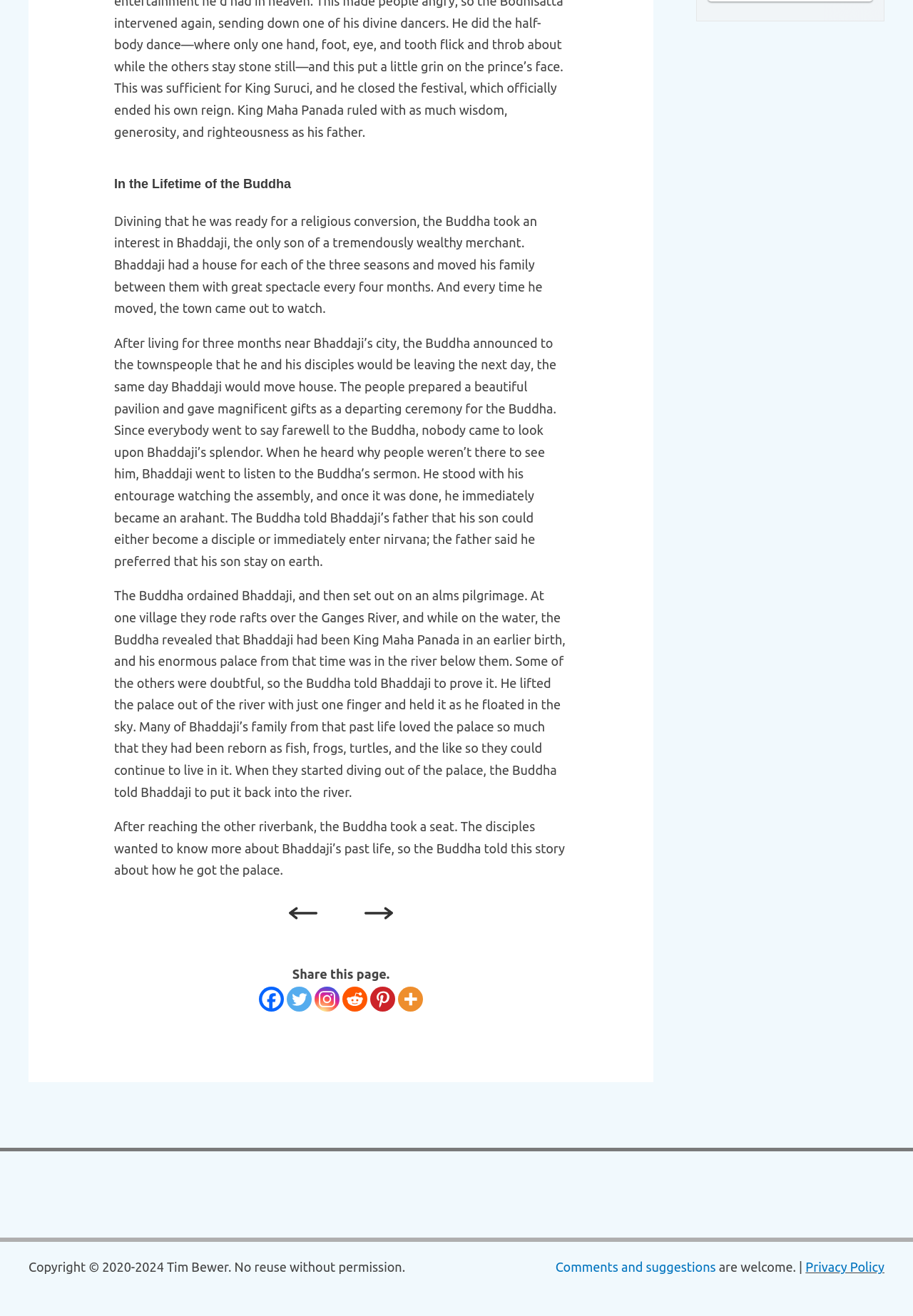What did Bhaddaji's family from a past life become?
Provide a one-word or short-phrase answer based on the image.

Fish, frogs, turtles